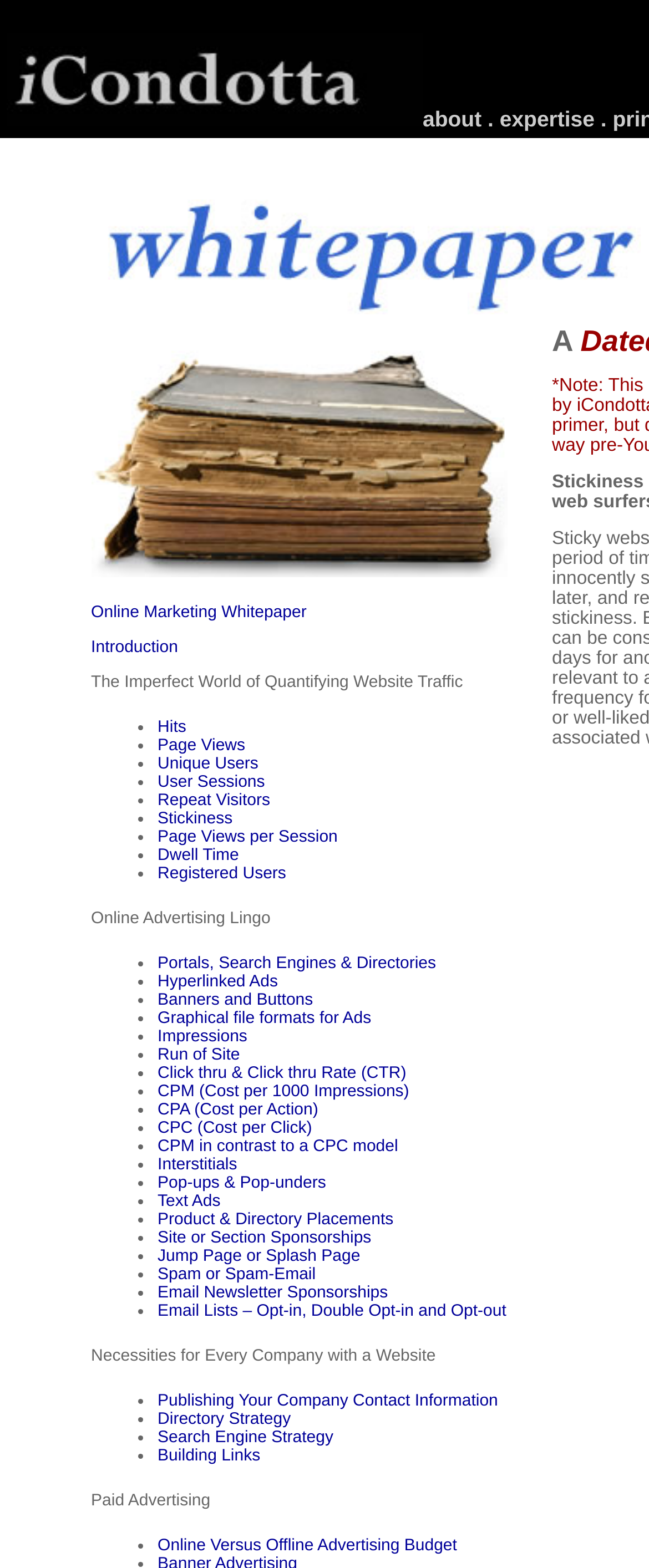Determine the bounding box coordinates of the section to be clicked to follow the instruction: "Read about expertise". The coordinates should be given as four float numbers between 0 and 1, formatted as [left, top, right, bottom].

[0.77, 0.068, 0.916, 0.084]